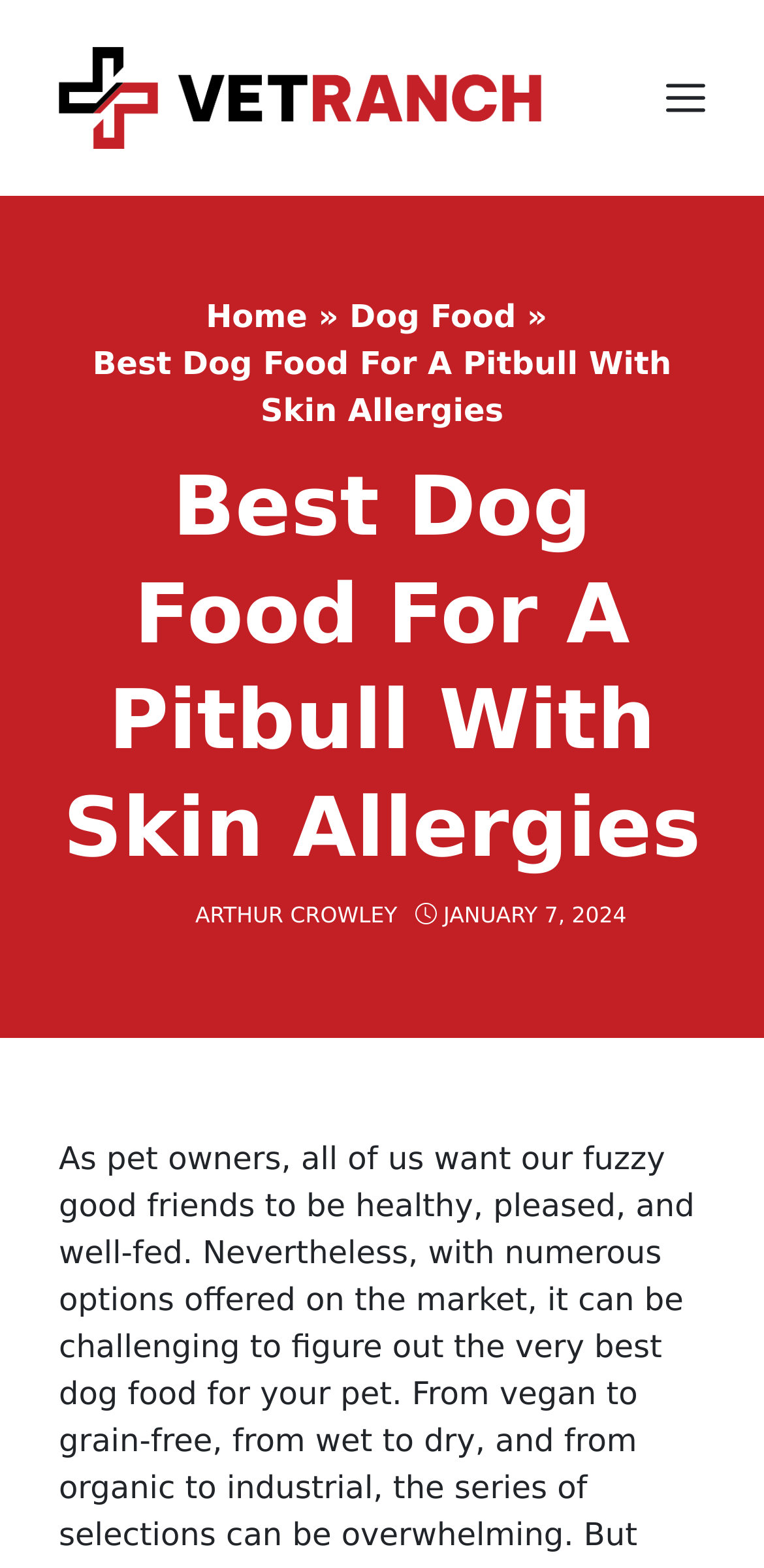With reference to the image, please provide a detailed answer to the following question: Is the menu button expanded?

The menu button's 'expanded' property is set to 'False', indicating that it is not expanded.